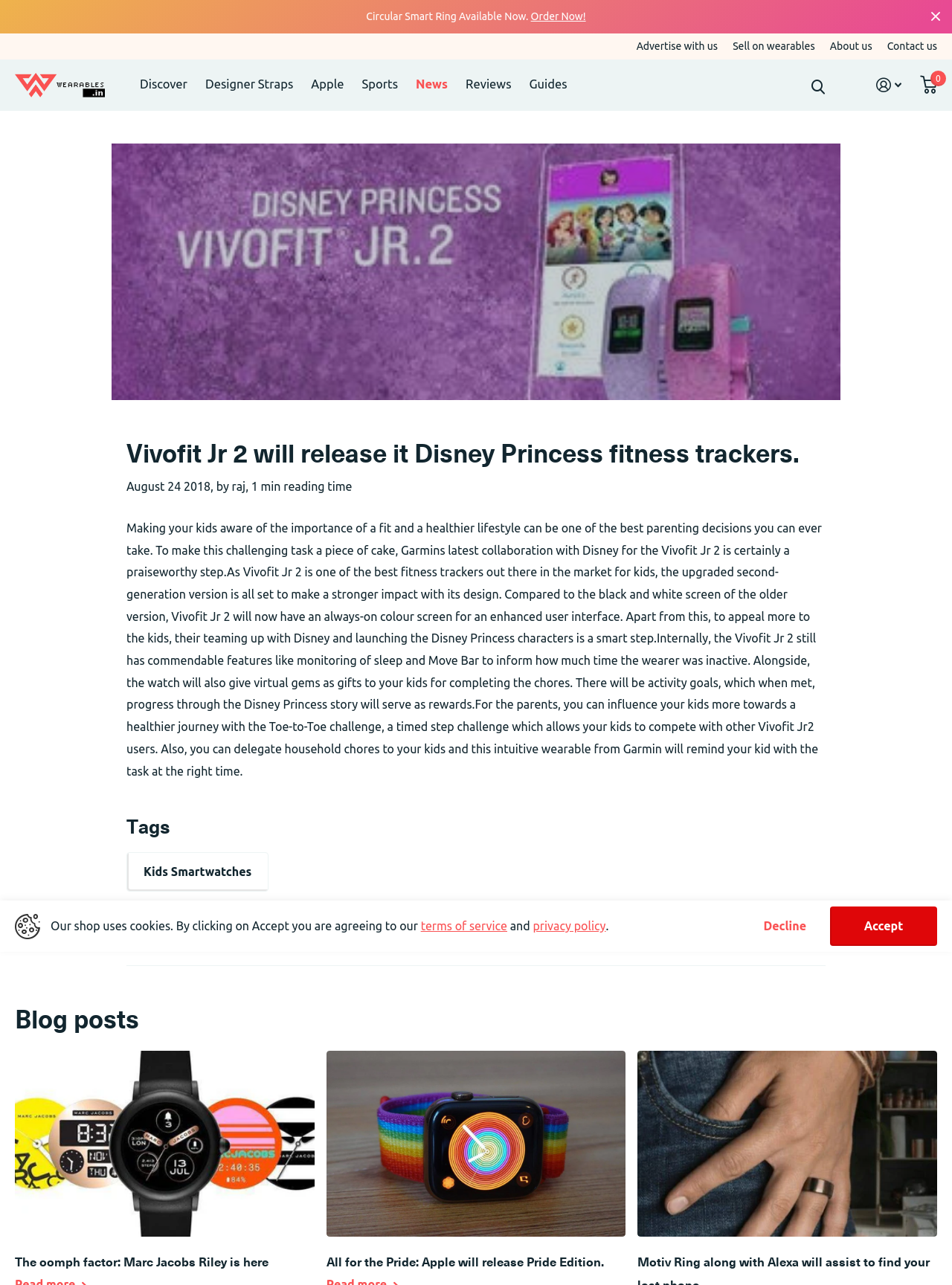Give a comprehensive overview of the webpage, including key elements.

This webpage is about wearables, specifically fitness trackers for kids. At the top, there is a circular smart ring available for order now. On the top right, there are links to advertise with the website, sell on wearables, about us, and contact us. Below that, there is a navigation menu with links to discover, designer straps, Apple, sports, news, reviews, and guides.

The main article is about the Vivofit Jr 2, a fitness tracker for kids that will release Disney Princess-themed designs. The article discusses the features of the Vivofit Jr 2, including an always-on color screen, monitoring of sleep and activity, and rewards for completing chores. There is also a Toe-to-Toe challenge, a timed step challenge that allows kids to compete with other Vivofit Jr 2 users.

To the right of the article, there is a section with links to related articles, including "The oomph factor: Marc Jacobs Riley is here" and "All for the Pride: Apple will release Pride Edition." At the bottom of the page, there is a notice about the website's use of cookies and links to the terms of service and privacy policy.